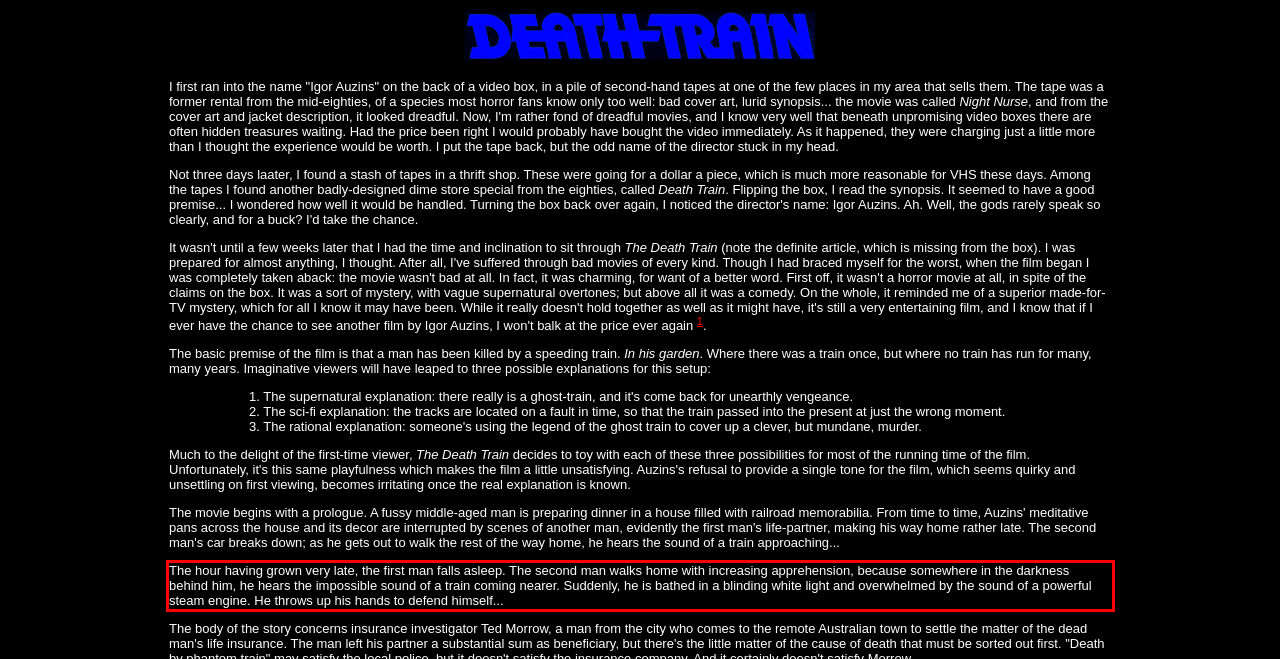Given a webpage screenshot, locate the red bounding box and extract the text content found inside it.

The hour having grown very late, the first man falls asleep. The second man walks home with increasing apprehension, because somewhere in the darkness behind him, he hears the impossible sound of a train coming nearer. Suddenly, he is bathed in a blinding white light and overwhelmed by the sound of a powerful steam engine. He throws up his hands to defend himself...